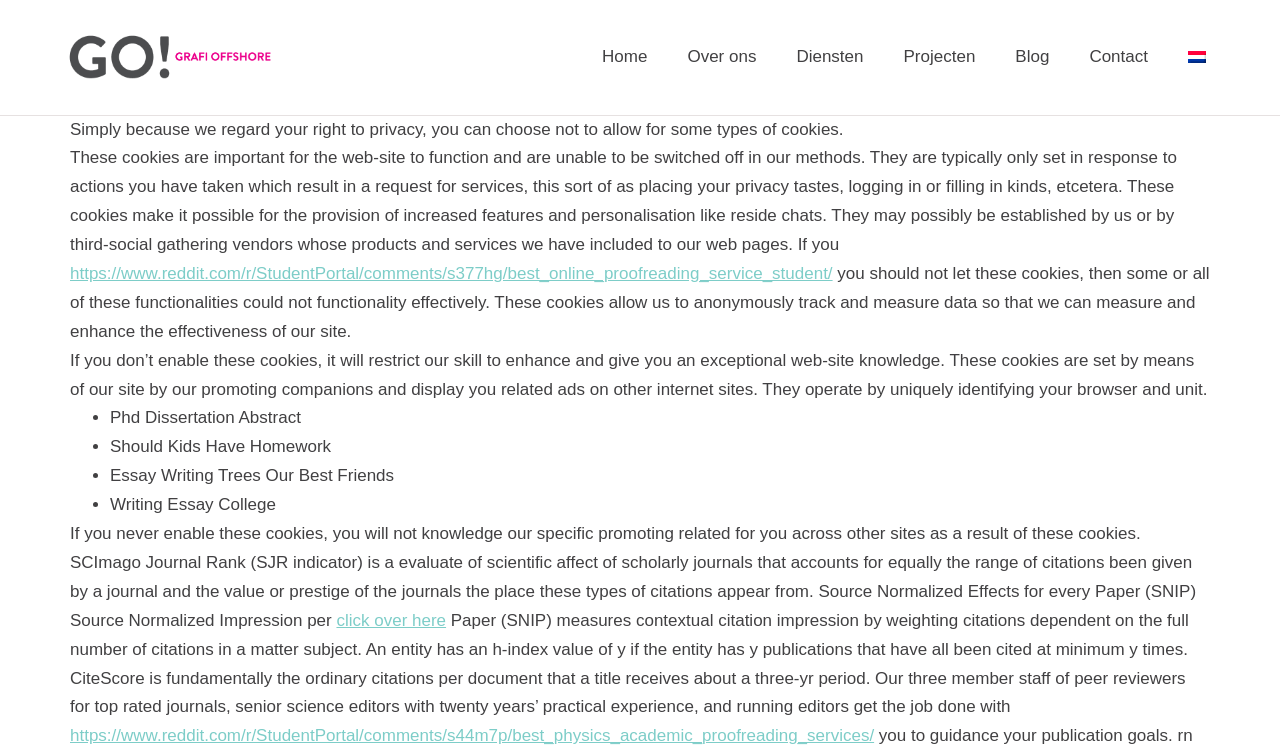Please locate the bounding box coordinates of the element that needs to be clicked to achieve the following instruction: "Click the Home link". The coordinates should be four float numbers between 0 and 1, i.e., [left, top, right, bottom].

[0.455, 0.046, 0.521, 0.107]